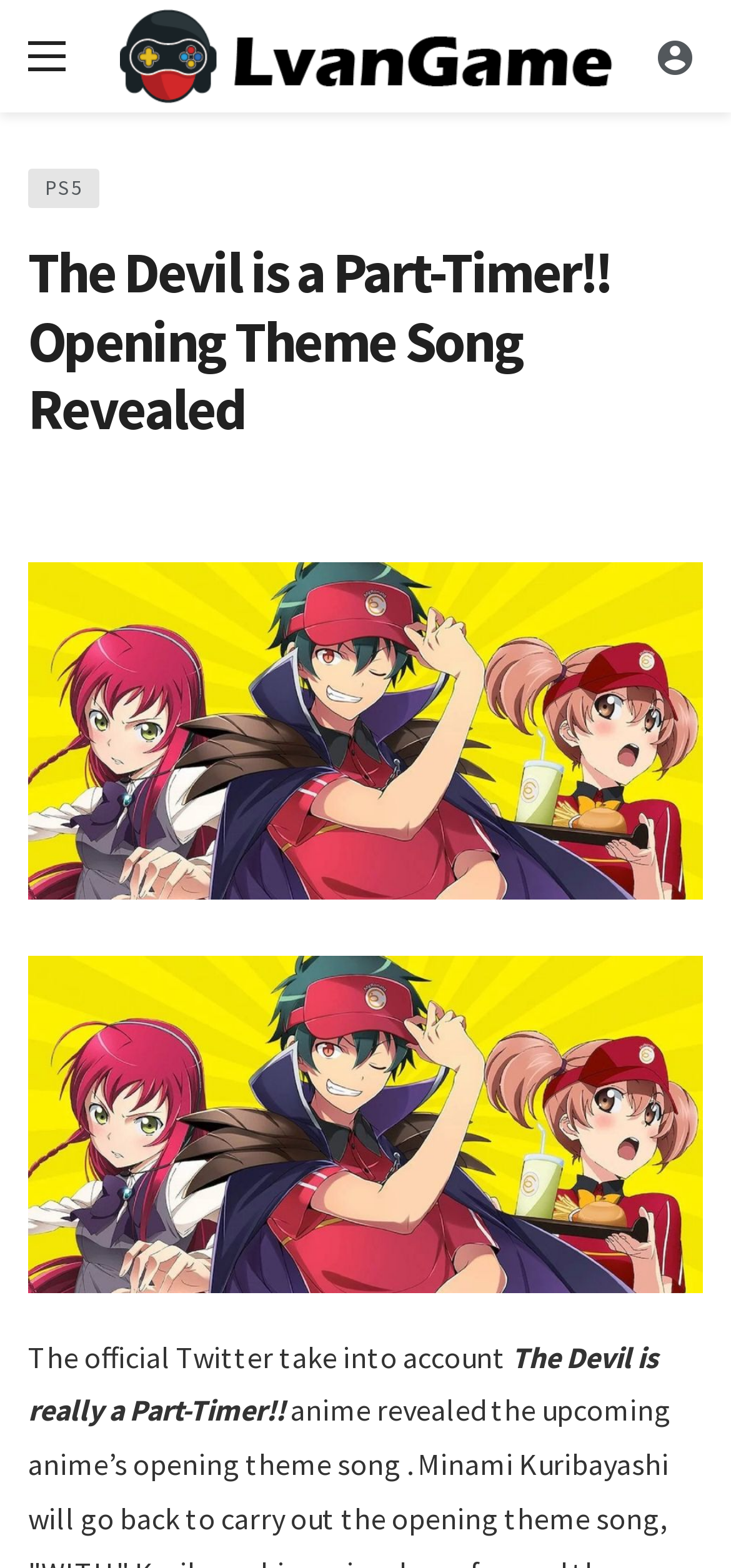Identify the webpage's primary heading and generate its text.

The Devil is a Part-Timer!! Opening Theme Song Revealed